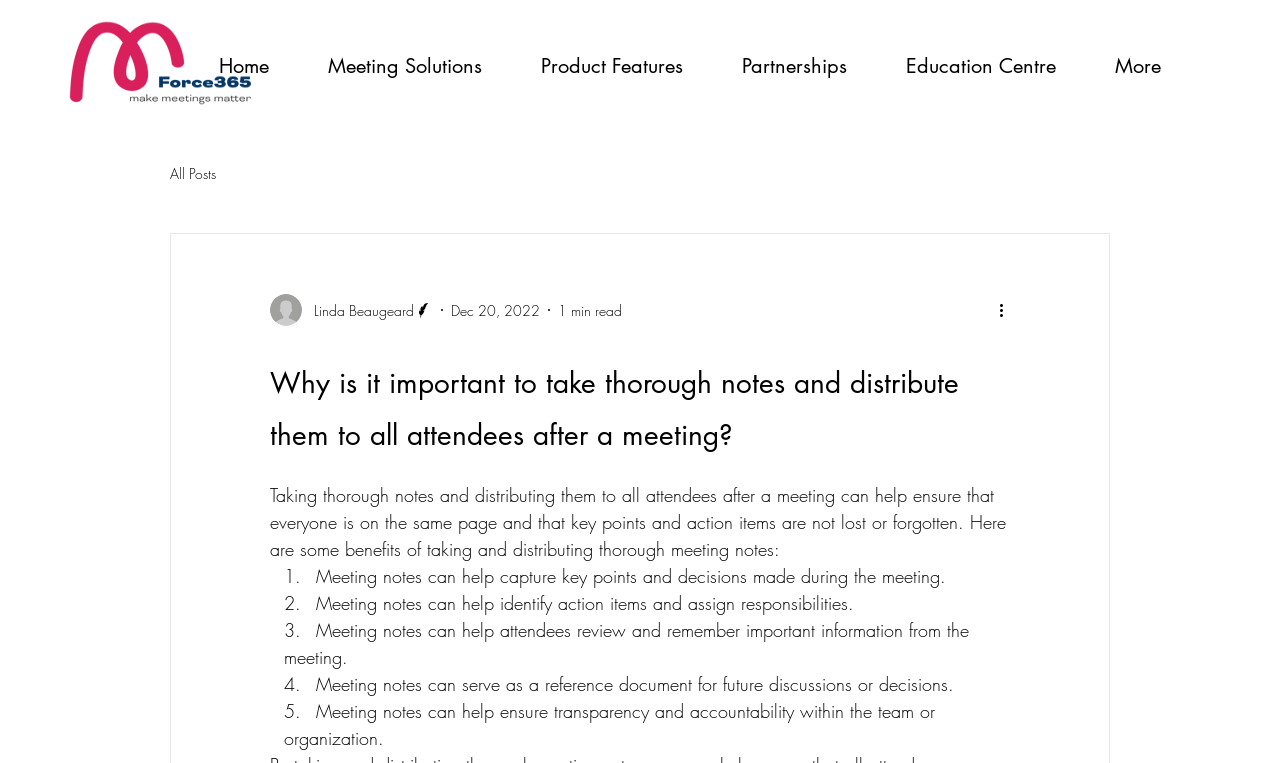What is the logo of the website?
Based on the content of the image, thoroughly explain and answer the question.

The logo of the website is located at the top left corner of the webpage, and it is an image with the text 'mForce365' written next to it.